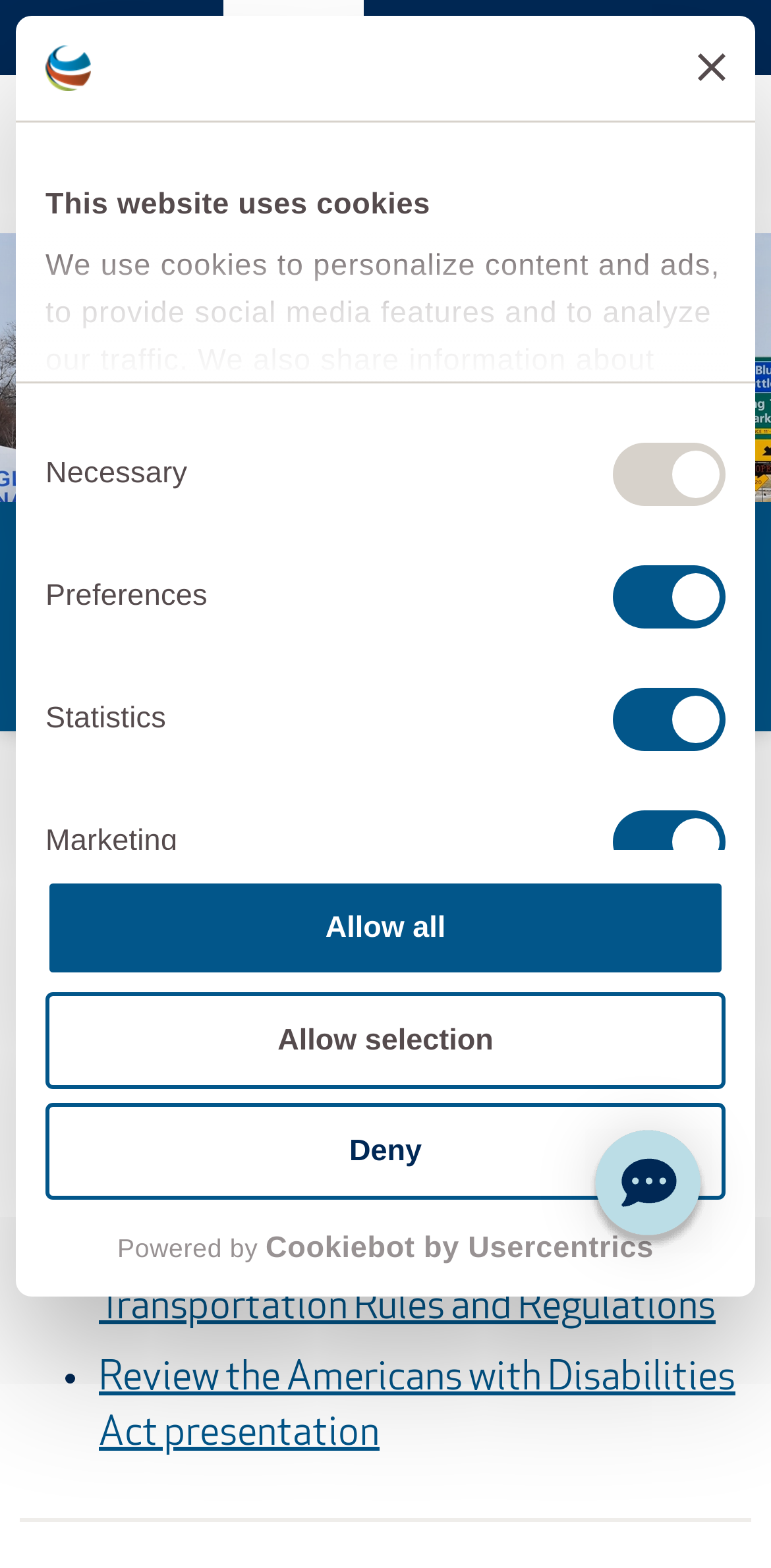Identify the bounding box of the UI element that matches this description: "Powered by Cookiebot by Usercentrics".

[0.059, 0.784, 0.941, 0.808]